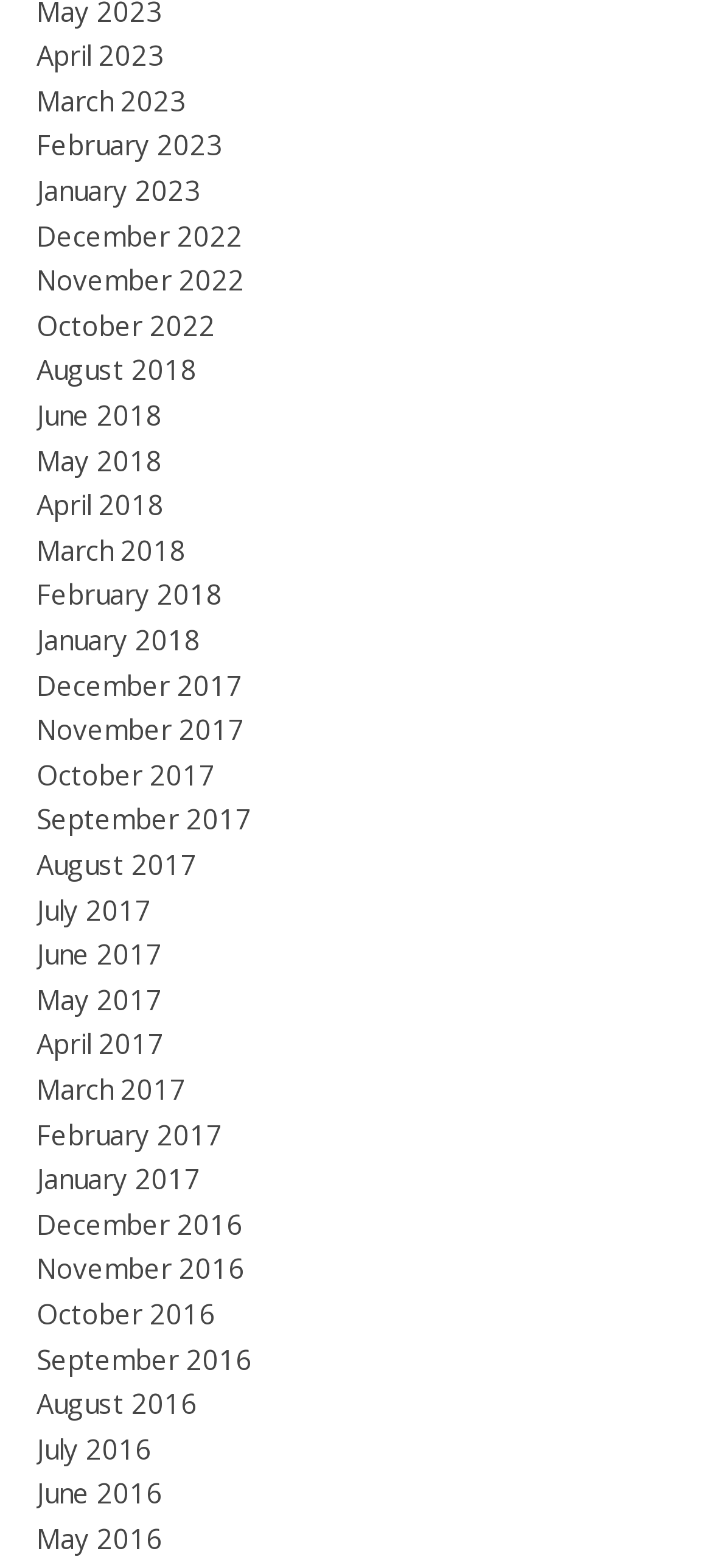Use a single word or phrase to answer the question: 
What is the latest month listed on the webpage?

April 2023